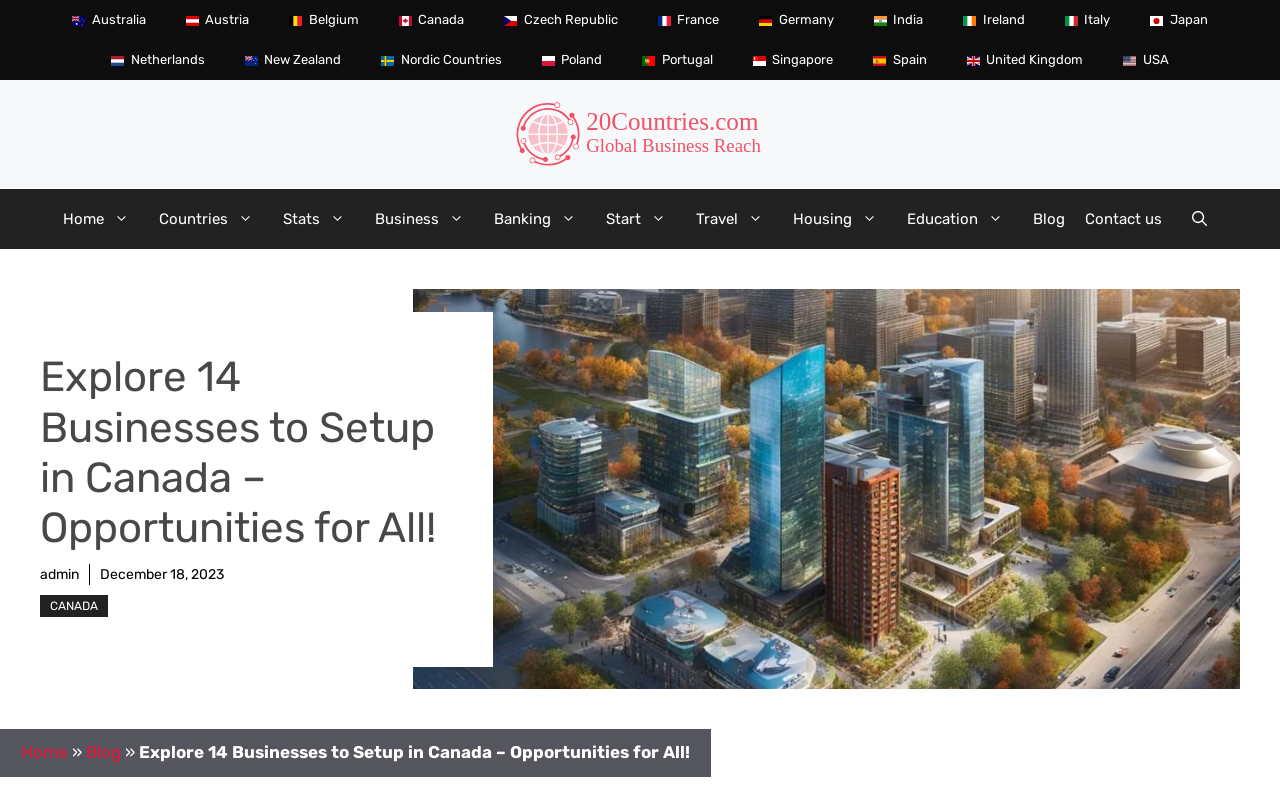Please locate the bounding box coordinates of the region I need to click to follow this instruction: "Open search".

[0.916, 0.24, 0.959, 0.316]